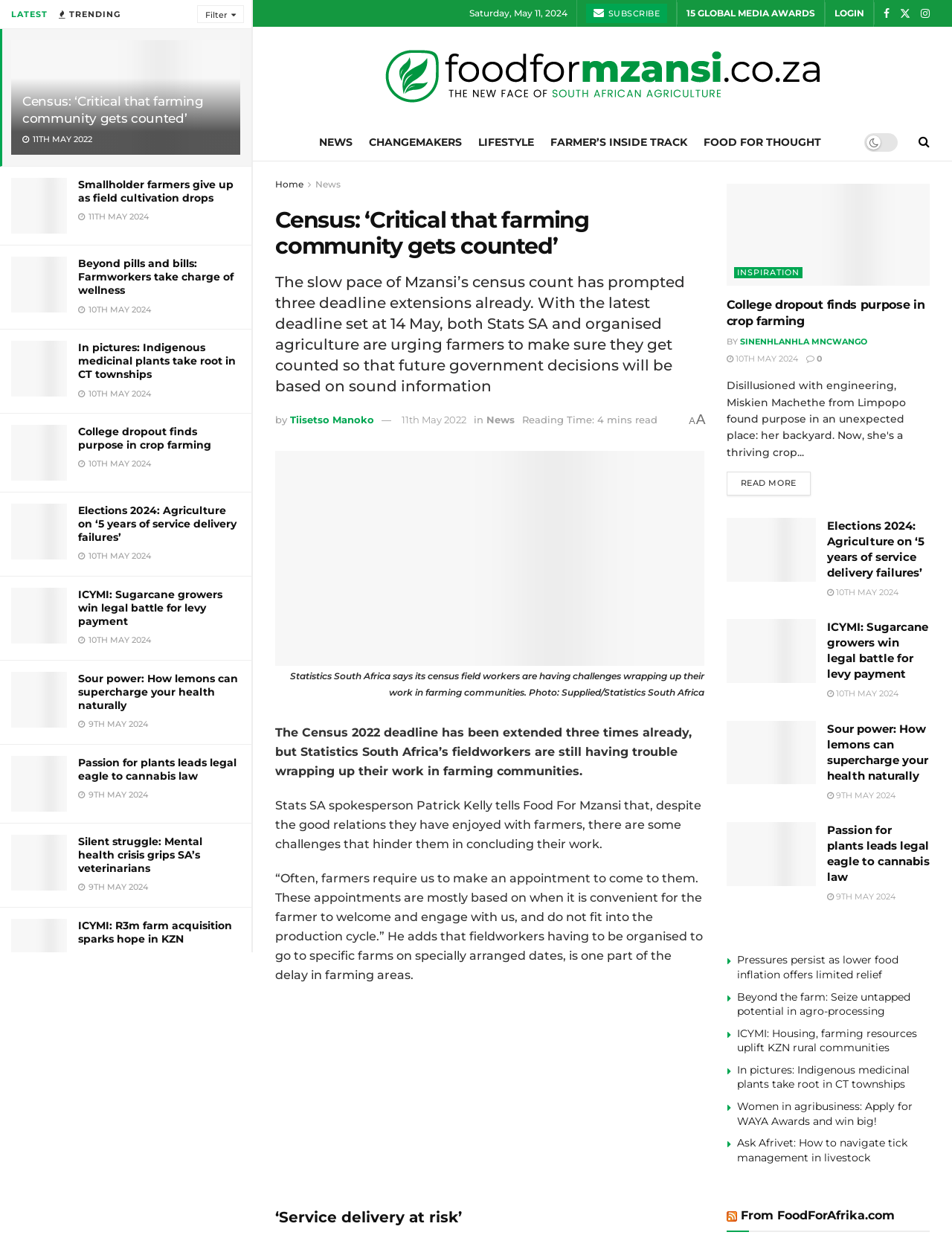Describe the webpage in detail, including text, images, and layout.

This webpage appears to be a news website focused on agriculture and farming, with a specific emphasis on South Africa. The page is divided into several sections, with a prominent heading "Census: 'Critical that farming community gets counted'" at the top. Below this heading, there are several links to news articles, each accompanied by an image and a brief summary of the article.

To the top left of the page, there are two tabs labeled "LATEST" and "TRENDING", which suggest that the website provides up-to-date and popular news articles related to agriculture. There is also a button labeled "FILTER" that allows users to refine their search.

The main content of the page is a series of news articles, each with a heading, a brief summary, and an accompanying image. The articles appear to be arranged in a chronological order, with the most recent articles at the top. The topics of the articles vary, but they all seem to be related to agriculture, farming, and rural development in South Africa.

Some of the article headings include "Smallholder farmers give up as field cultivation drops", "Beyond pills and bills: Farmworkers take charge of wellness", and "Elections 2024: Agriculture on ‘5 years of service delivery failures’". The images accompanying the articles are mostly photographs of people, farms, and agricultural activities.

At the bottom of the page, there is a button labeled "LOAD MORE", which suggests that there are more articles available beyond what is currently displayed. There is also a section with links to other parts of the website, including "NEWS", "CHANGEMAKERS", and "LIFESTYLE", which may provide additional content and resources related to agriculture and farming.